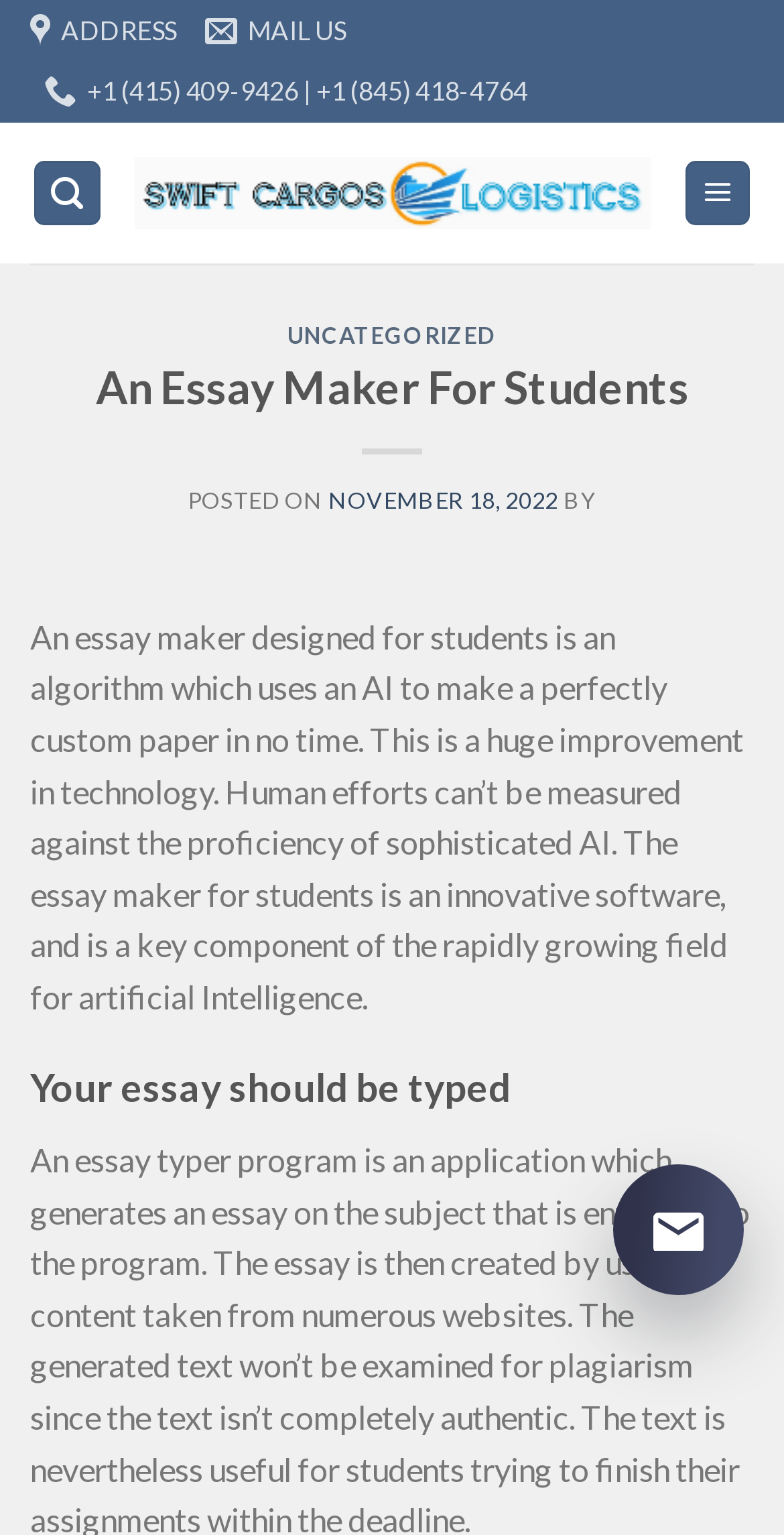What is the purpose of the essay maker?
Please utilize the information in the image to give a detailed response to the question.

Based on the webpage content, the essay maker is an algorithm that uses AI to make a perfectly custom paper in no time, which is a huge improvement in technology and a key component of the rapidly growing field of artificial intelligence.